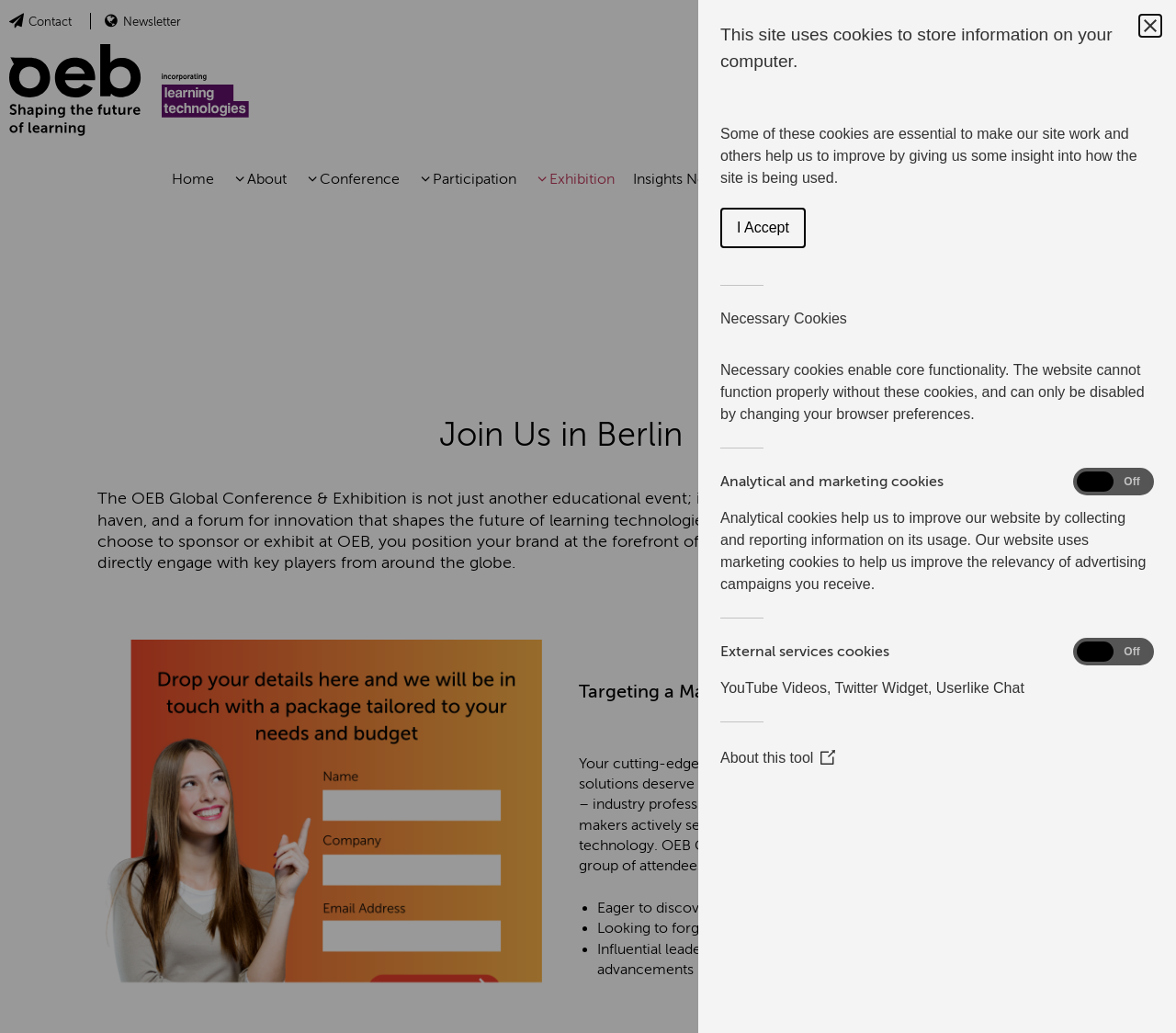Locate the bounding box coordinates of the region to be clicked to comply with the following instruction: "Click the About this tool link". The coordinates must be four float numbers between 0 and 1, in the form [left, top, right, bottom].

[0.612, 0.726, 0.71, 0.741]